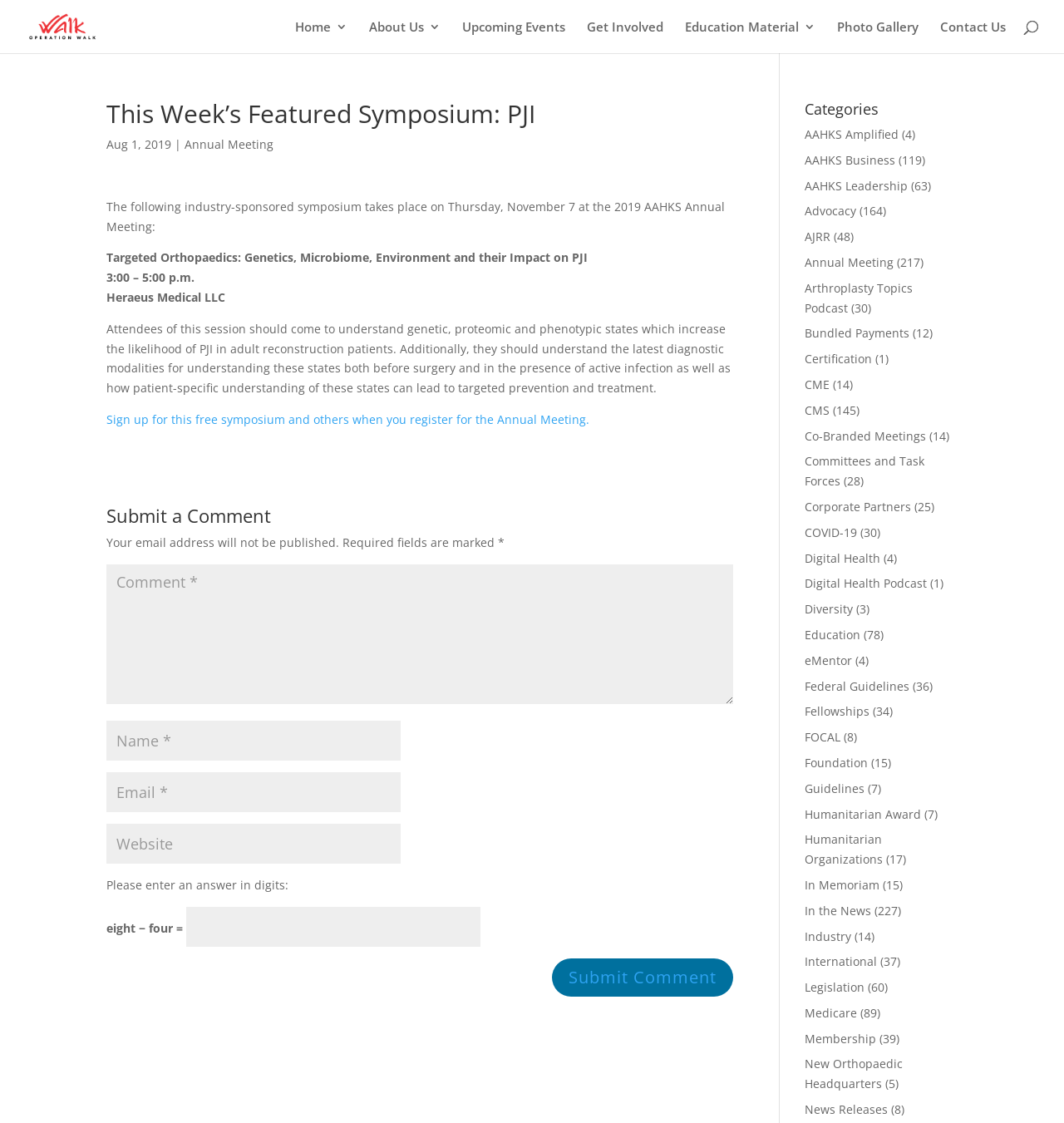Find the bounding box coordinates corresponding to the UI element with the description: "Membership". The coordinates should be formatted as [left, top, right, bottom], with values as floats between 0 and 1.

[0.756, 0.918, 0.824, 0.932]